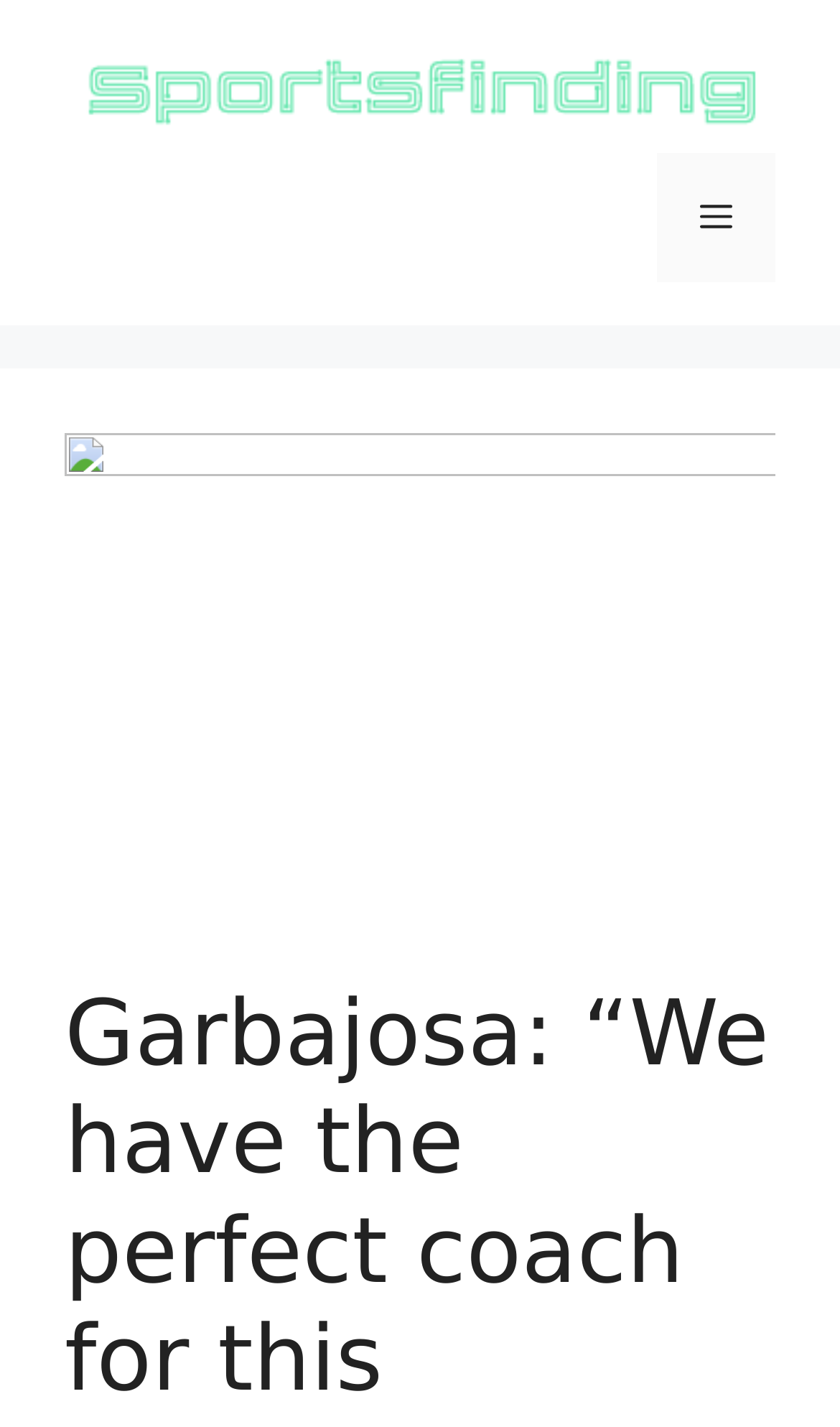Bounding box coordinates are given in the format (top-left x, top-left y, bottom-right x, bottom-right y). All values should be floating point numbers between 0 and 1. Provide the bounding box coordinate for the UI element described as: Menu

[0.782, 0.107, 0.923, 0.198]